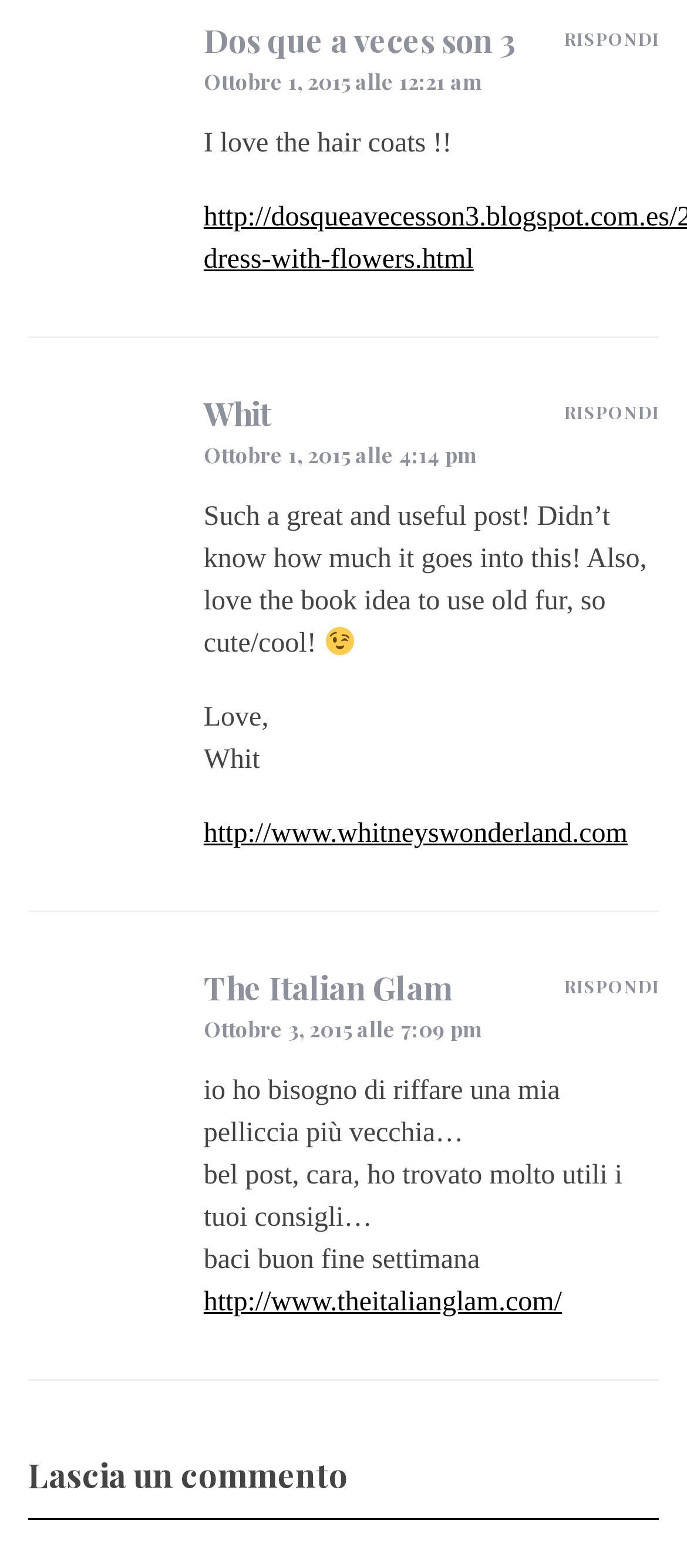Please respond to the question with a concise word or phrase:
What is the name of the author of the first comment?

Dos que a veces son 3